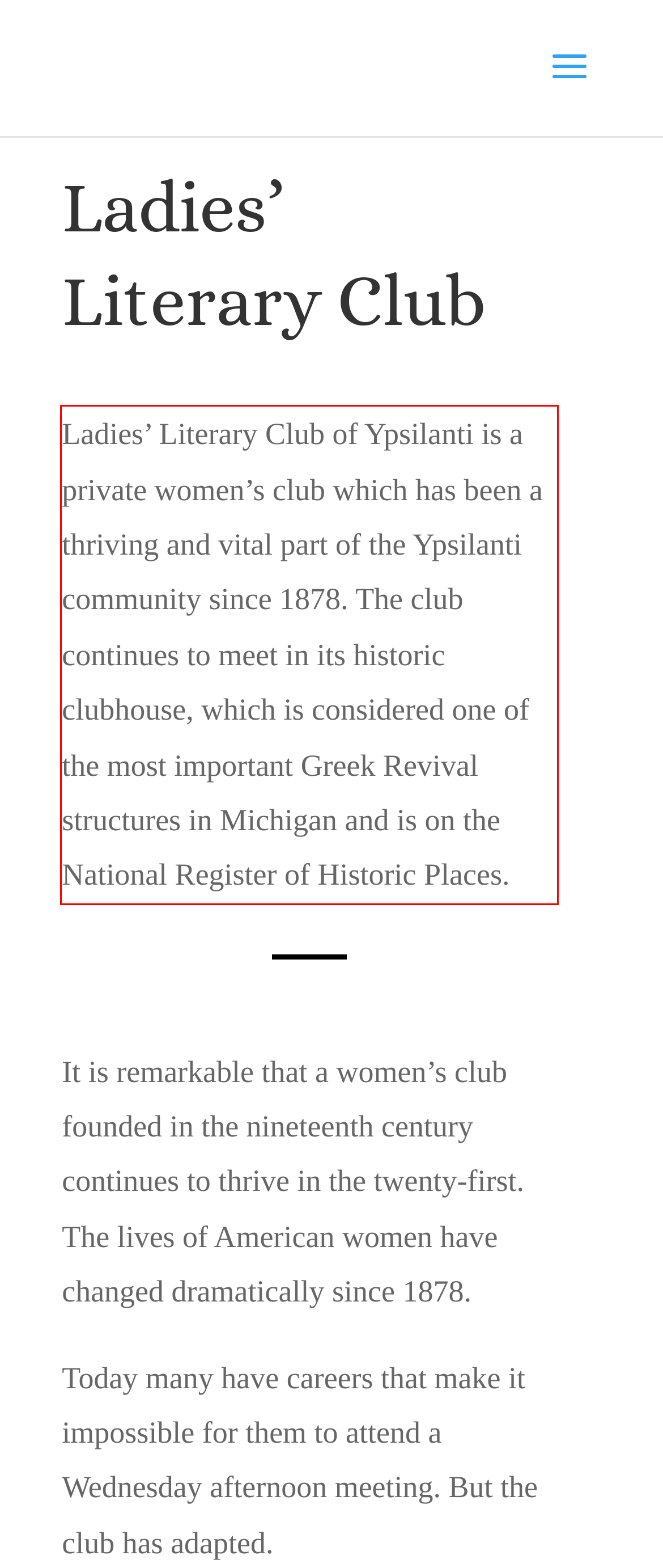Please examine the webpage screenshot containing a red bounding box and use OCR to recognize and output the text inside the red bounding box.

Ladies’ Literary Club of Ypsilanti is a private women’s club which has been a thriving and vital part of the Ypsilanti community since 1878. The club continues to meet in its historic clubhouse, which is considered one of the most important Greek Revival structures in Michigan and is on the National Register of Historic Places.